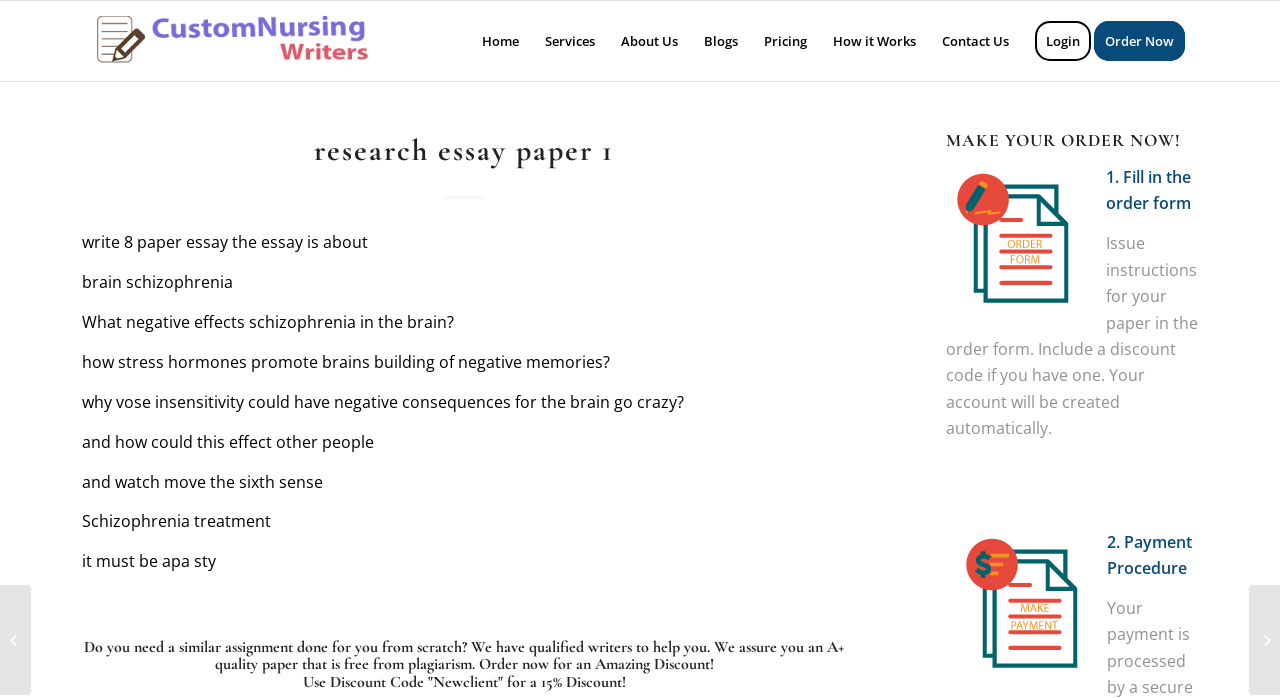What is the topic of the research essay?
Please give a detailed and elaborate answer to the question based on the image.

The topic of the research essay is brain schizophrenia, which is indicated by the static text 'brain schizophrenia' on the webpage.